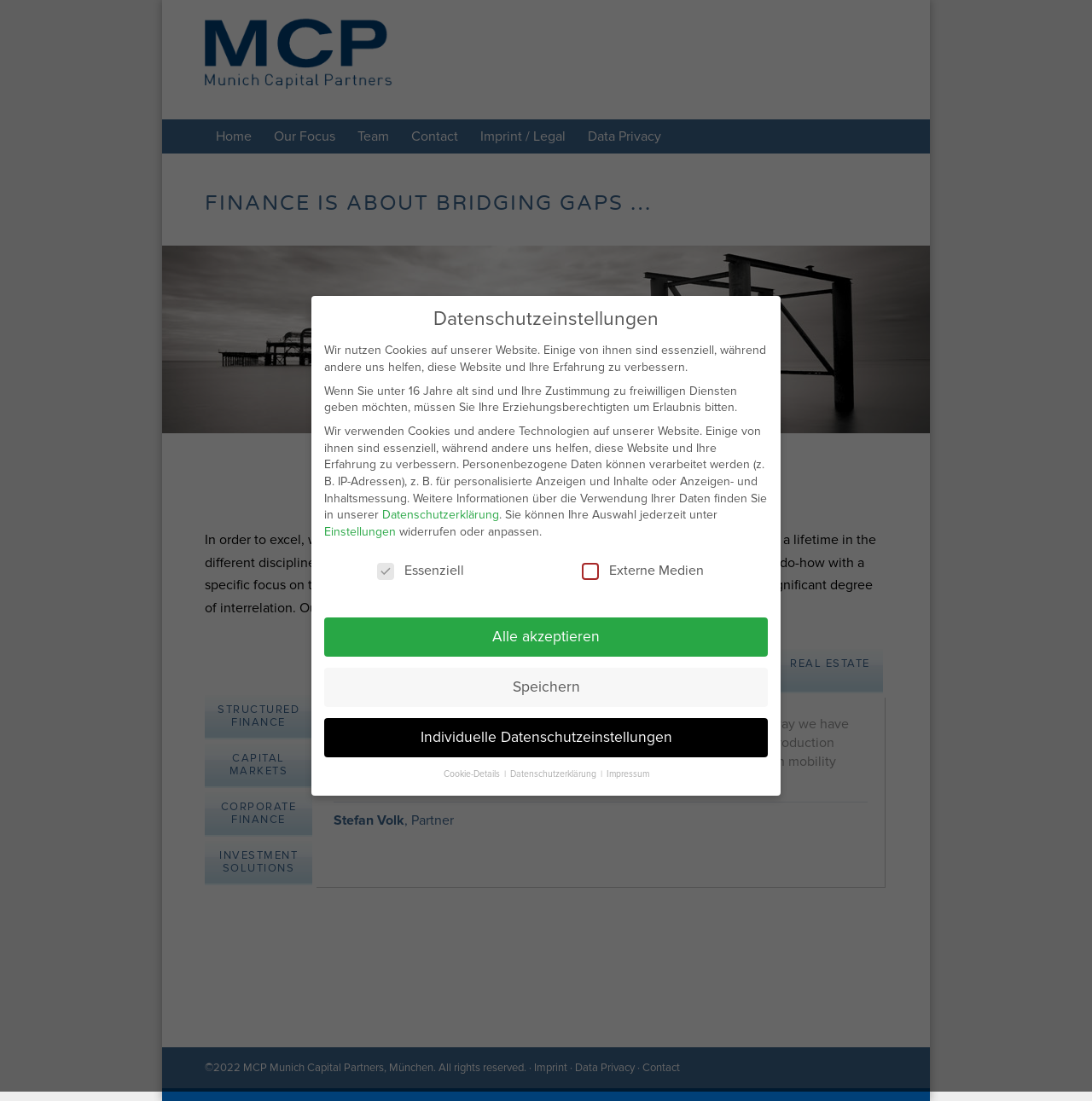Please find and give the text of the main heading on the webpage.

FINANCE IS ABOUT BRIDGING GAPS …